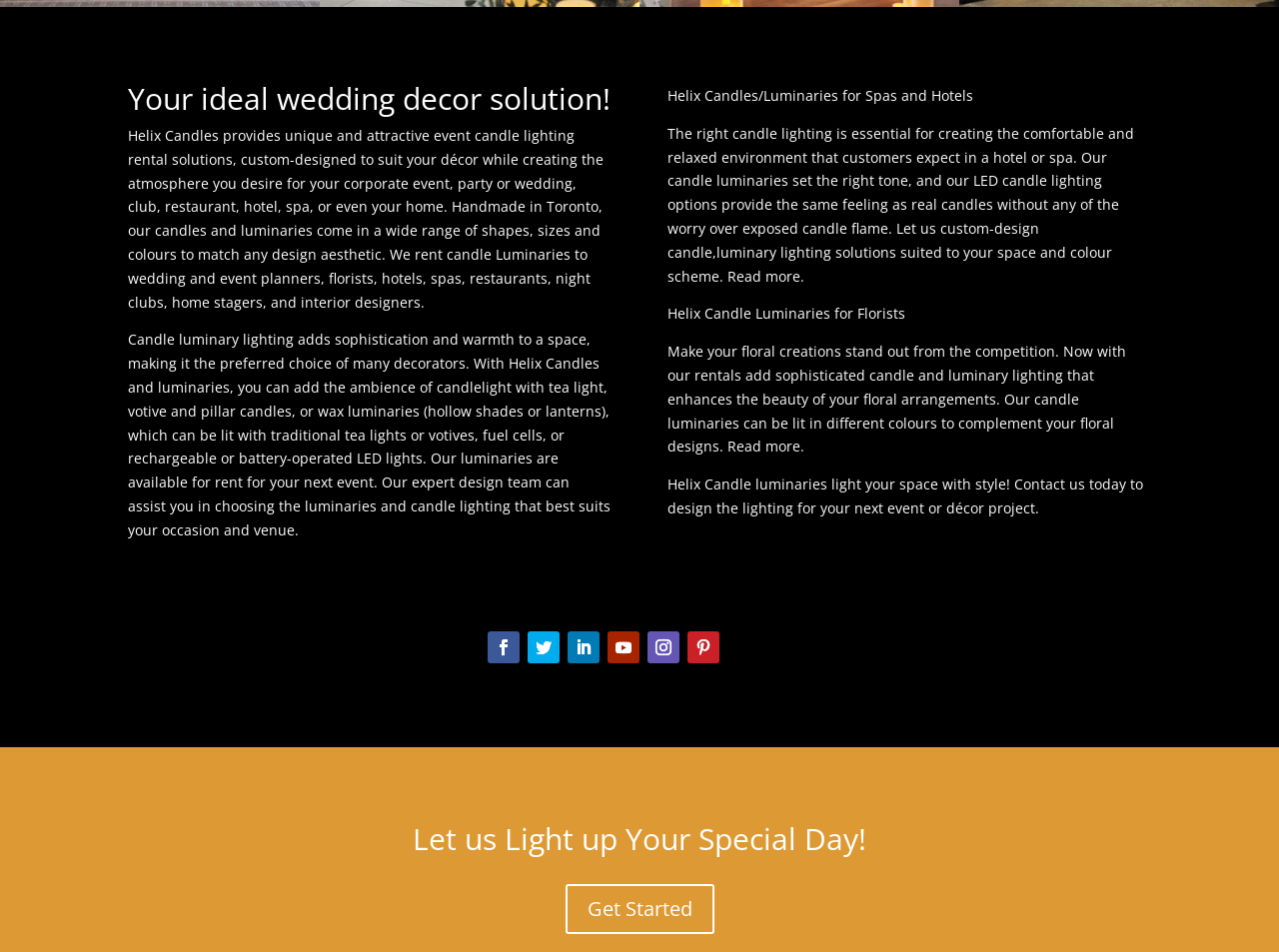Using the webpage screenshot, find the UI element described by Get Started. Provide the bounding box coordinates in the format (top-left x, top-left y, bottom-right x, bottom-right y), ensuring all values are floating point numbers between 0 and 1.

[0.442, 0.929, 0.558, 0.981]